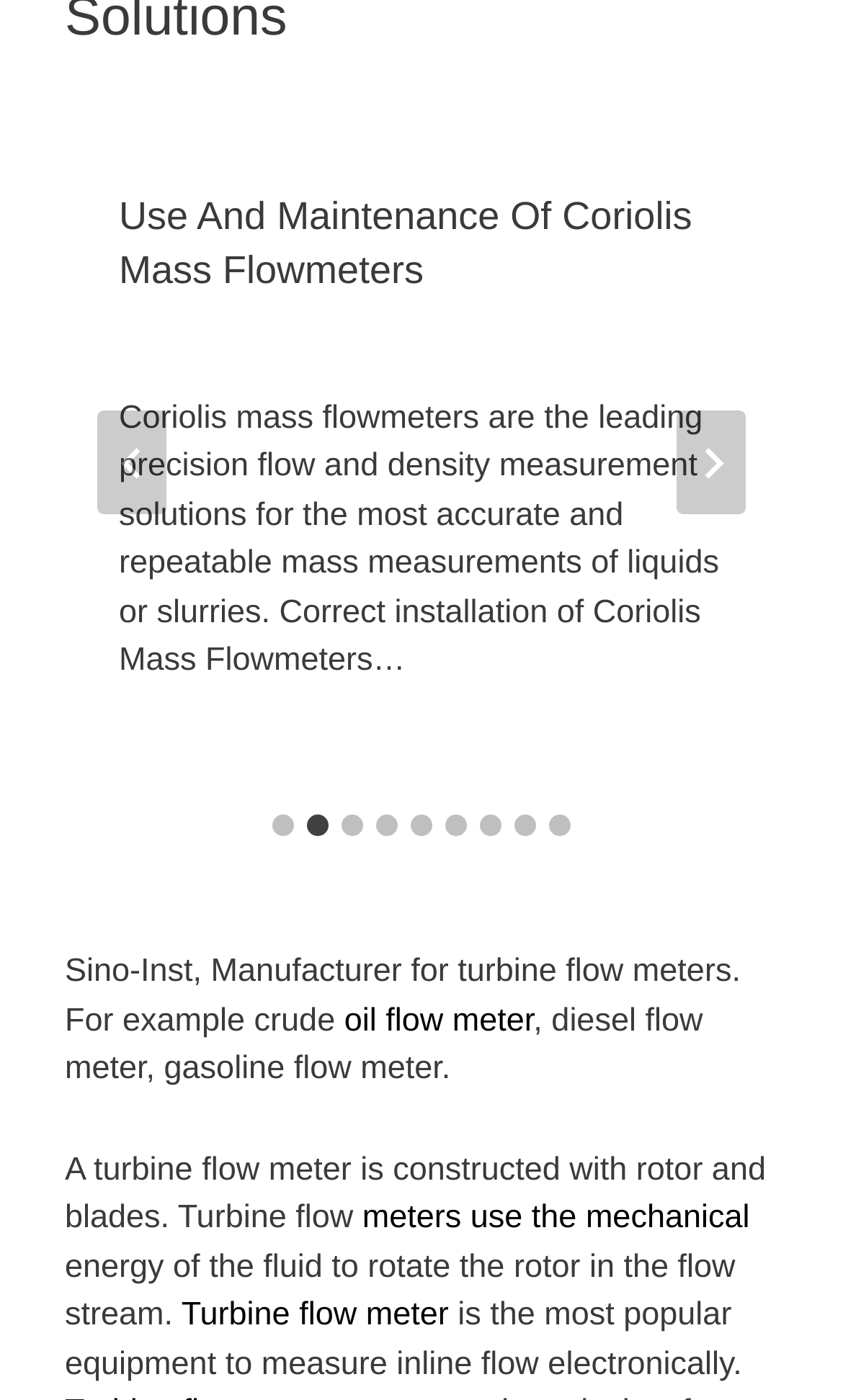How many slides are available in the carousel?
By examining the image, provide a one-word or phrase answer.

9